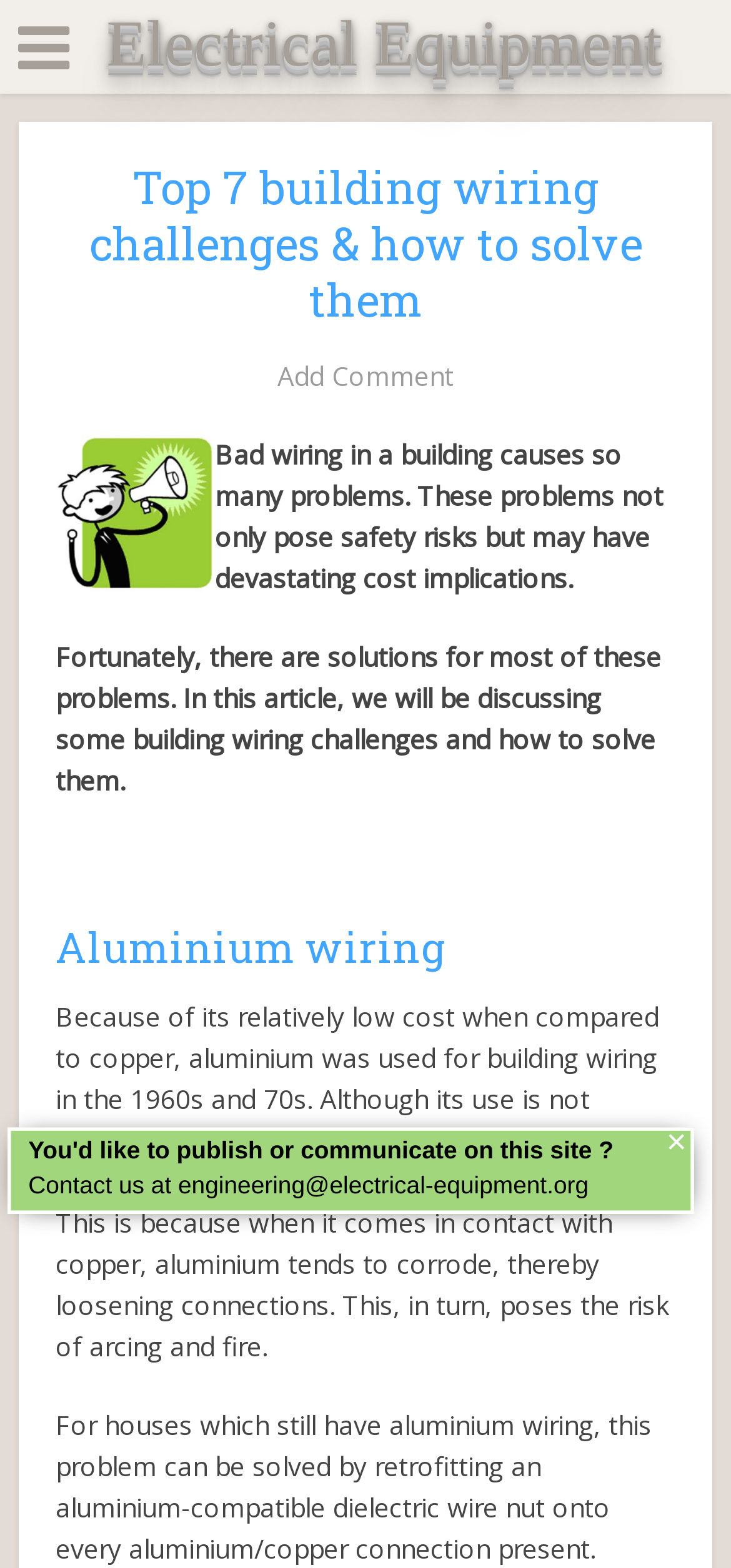Give a one-word or phrase response to the following question: How can I contact the author of this article?

Email engineering@electrical-equipment.org